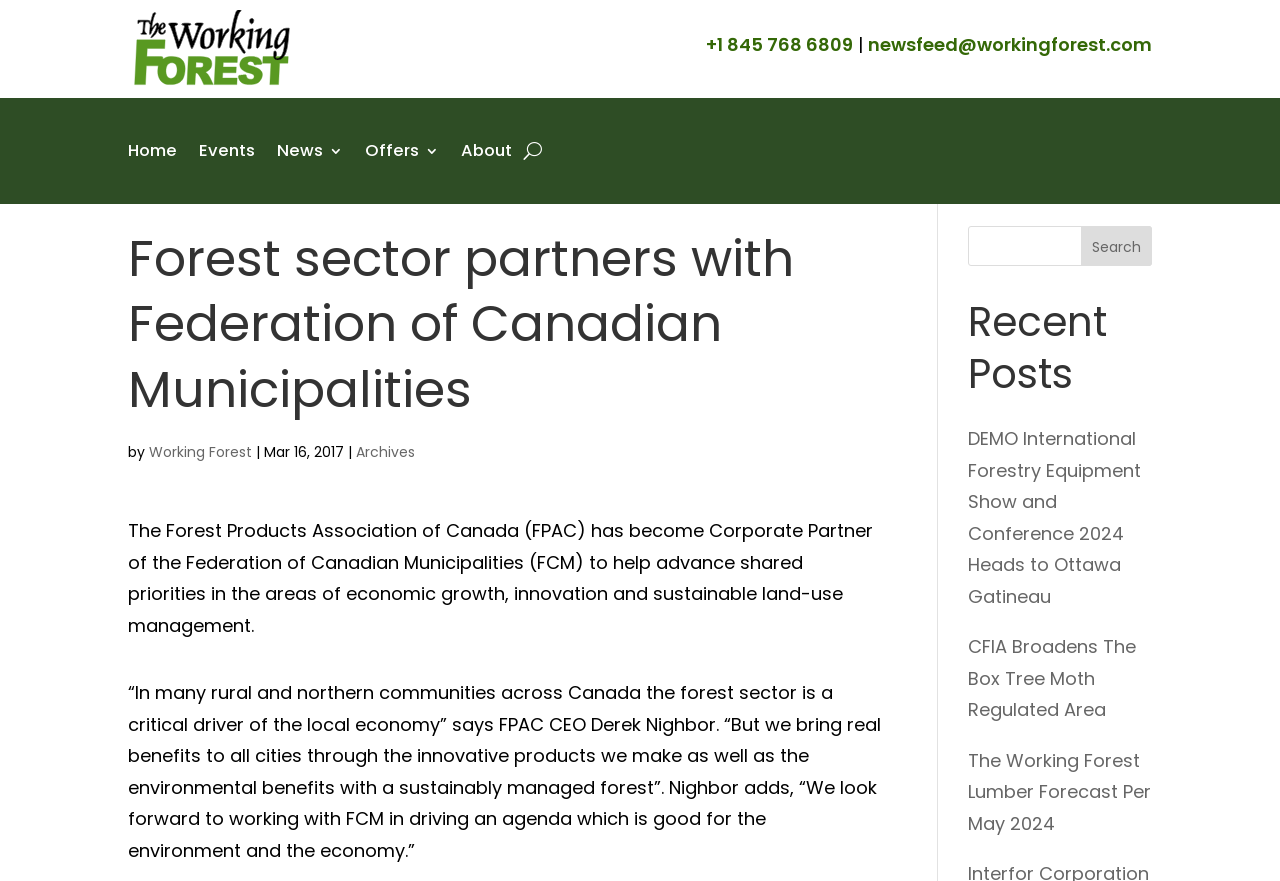Using the format (top-left x, top-left y, bottom-right x, bottom-right y), and given the element description, identify the bounding box coordinates within the screenshot: parent_node: Home

[0.409, 0.123, 0.423, 0.22]